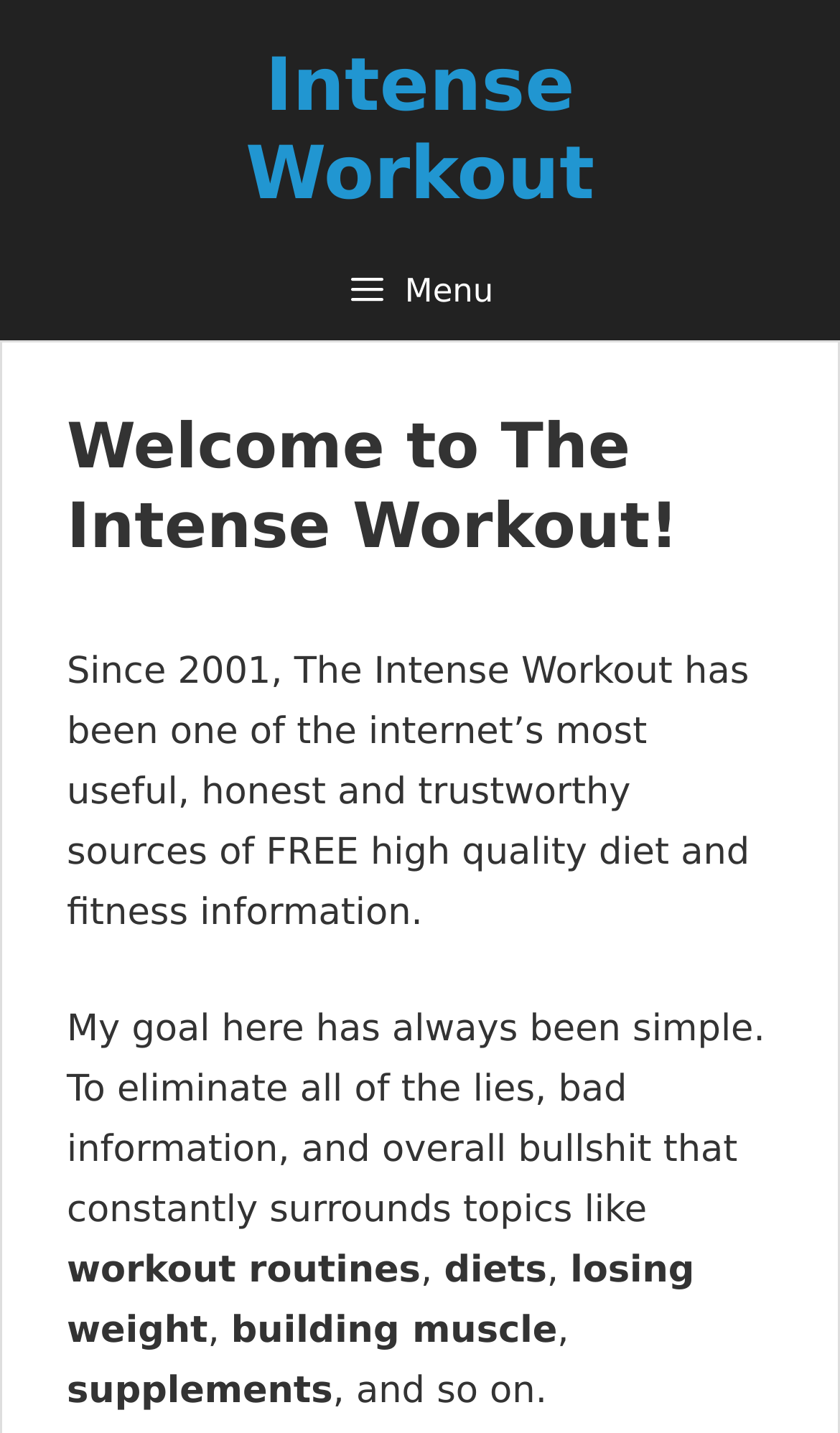Please extract and provide the main headline of the webpage.

Welcome to The Intense Workout!